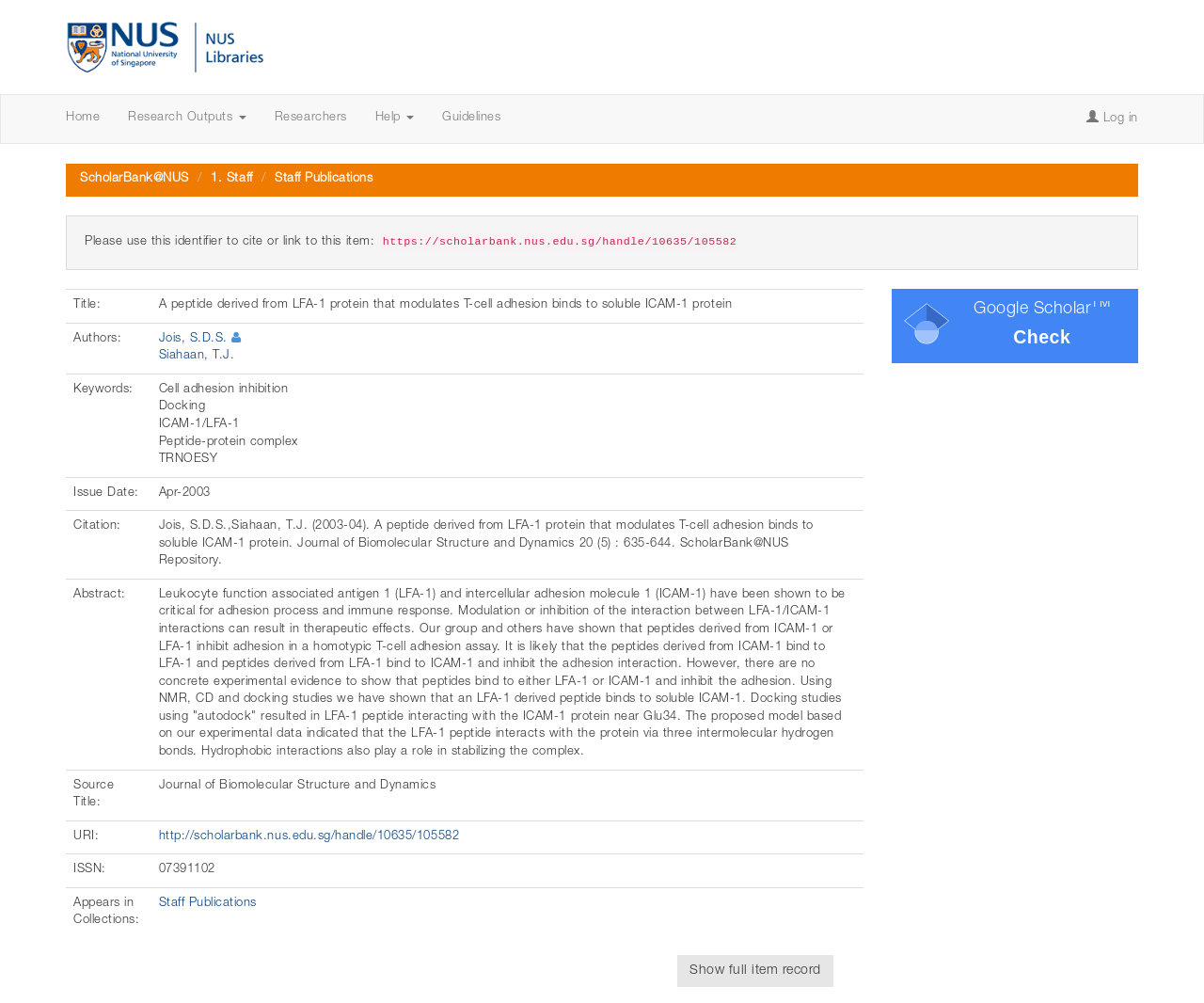Explain the webpage's layout and main content in detail.

This webpage is a research article page from ScholarBank@NUS, a repository of academic works from the National University of Singapore. At the top of the page, there are several links to navigate to different sections of the repository, including "NUS Repository", "NUS Libraries", "Home", "Research Outputs", "Researchers", "Help", and "Guidelines". On the top right corner, there is a login link and a link to the ScholarBank@NUS homepage.

Below the navigation links, there is a table that displays the metadata of the research article. The table has several rows, each containing information about the article, such as title, authors, keywords, issue date, citation, abstract, source title, URI, ISSN, and appears in collections. The title of the article is "A peptide derived from LFA-1 protein that modulates T-cell adhesion binds to soluble ICAM-1 protein". The authors are listed as Jois, S.D.S. and Siahaan, T.J. The abstract of the article is a lengthy text that describes the research on the interaction between LFA-1 and ICAM-1 proteins.

On the right side of the page, there is a link to "Show full item record" and an image. Below the table, there is a section that displays a citation link to Google ScholarTM, with a superscript "TM" symbol. There is also a link to "Check" something, but the context is not clear.

Overall, this webpage is a detailed page for a research article, providing metadata and an abstract of the article, as well as links to related resources and repositories.